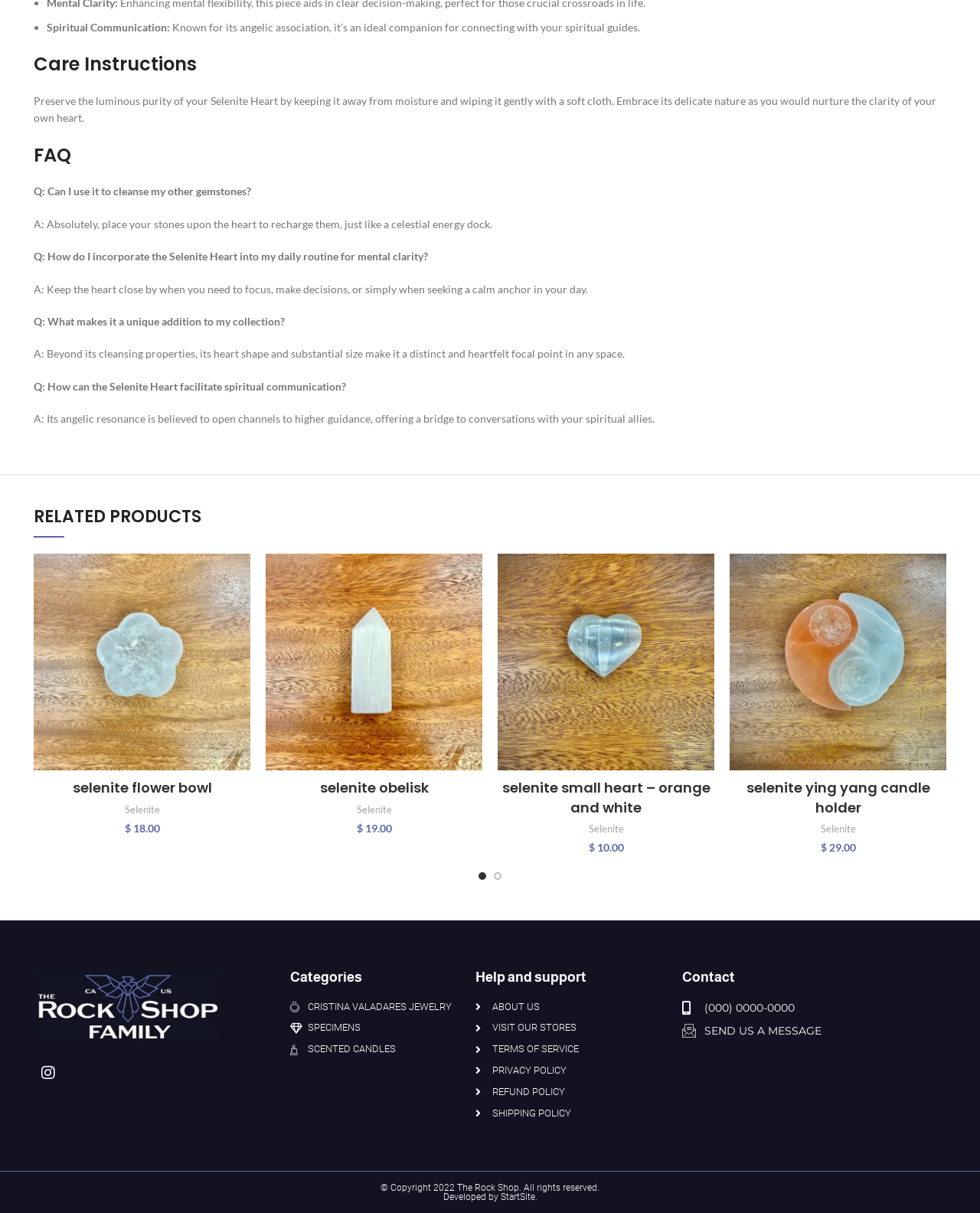What is the price of the Selenite Obelisk?
Answer the question with a single word or phrase by looking at the picture.

$19.00